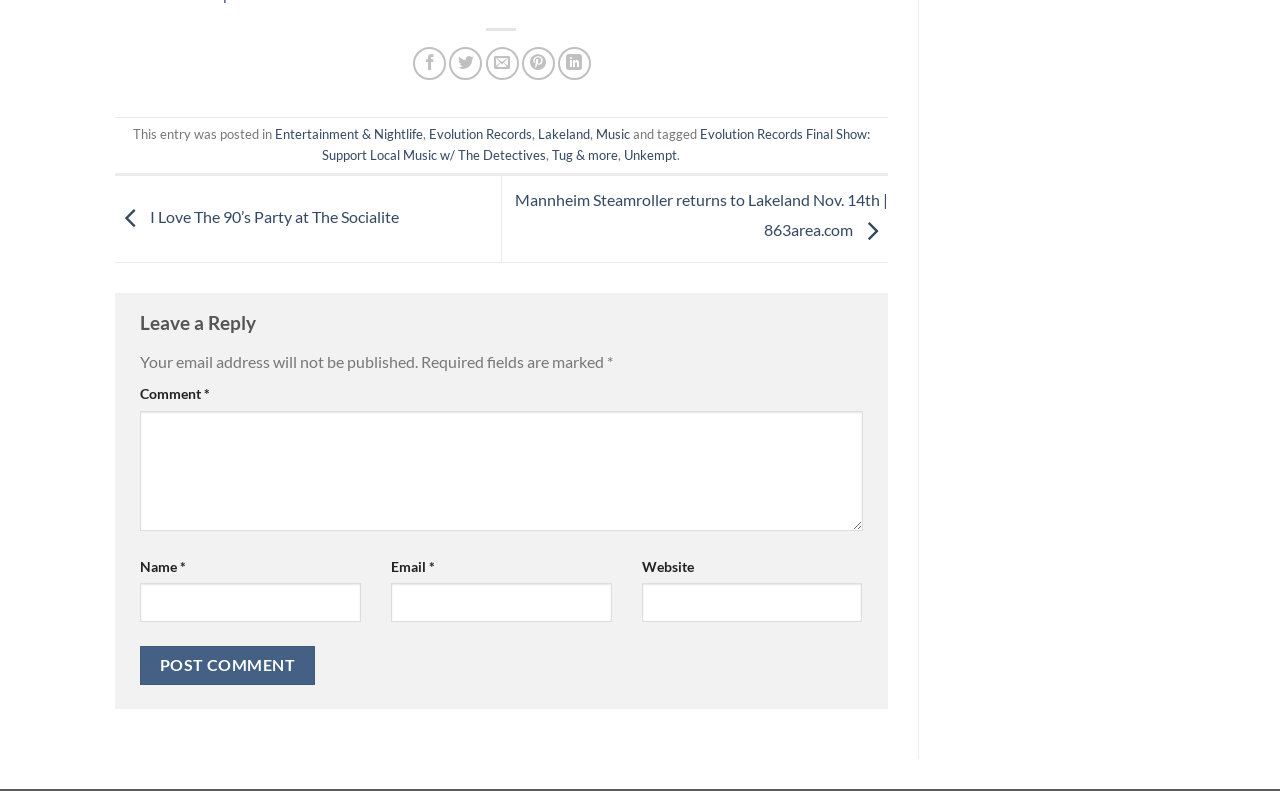Specify the bounding box coordinates of the region I need to click to perform the following instruction: "Post a comment". The coordinates must be four float numbers in the range of 0 to 1, i.e., [left, top, right, bottom].

[0.109, 0.816, 0.246, 0.866]